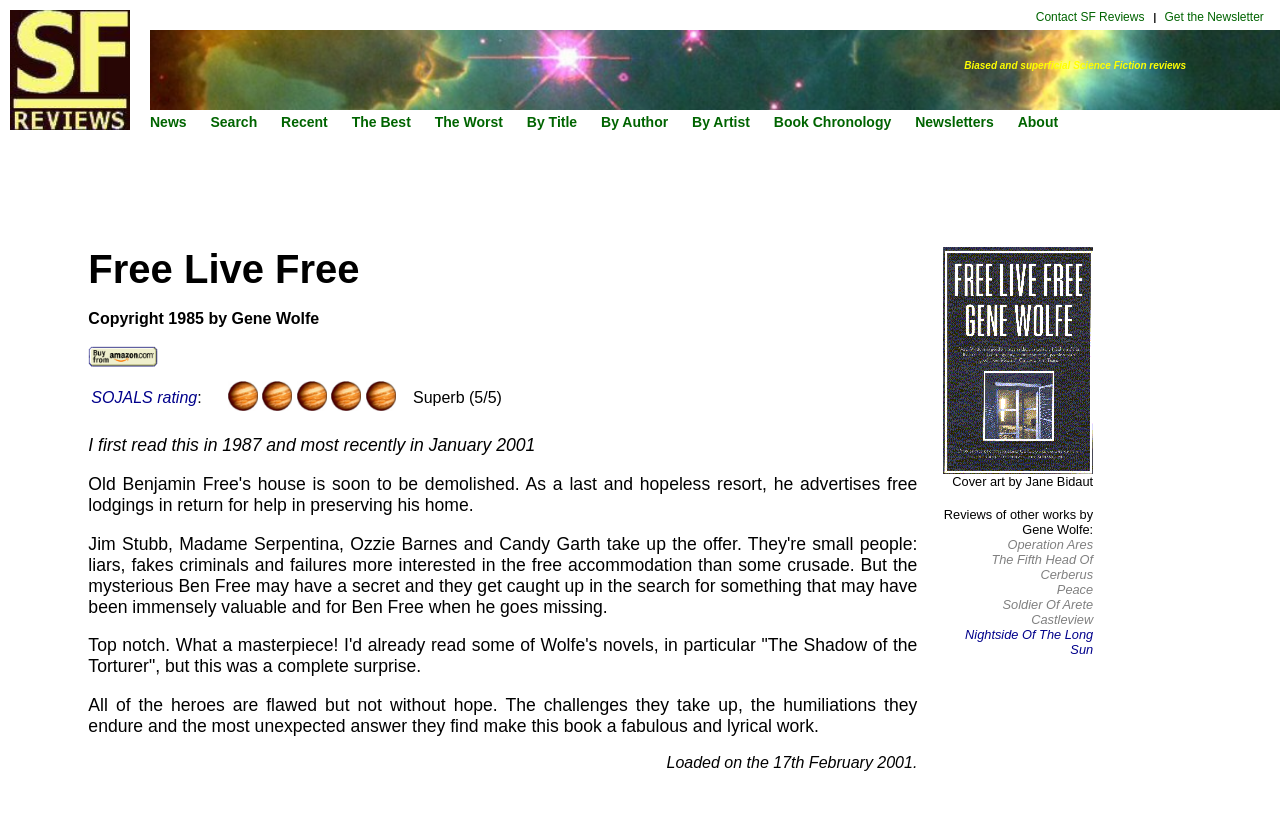Bounding box coordinates are specified in the format (top-left x, top-left y, bottom-right x, bottom-right y). All values are floating point numbers bounded between 0 and 1. Please provide the bounding box coordinate of the region this sentence describes: Recent

[0.22, 0.14, 0.259, 0.159]